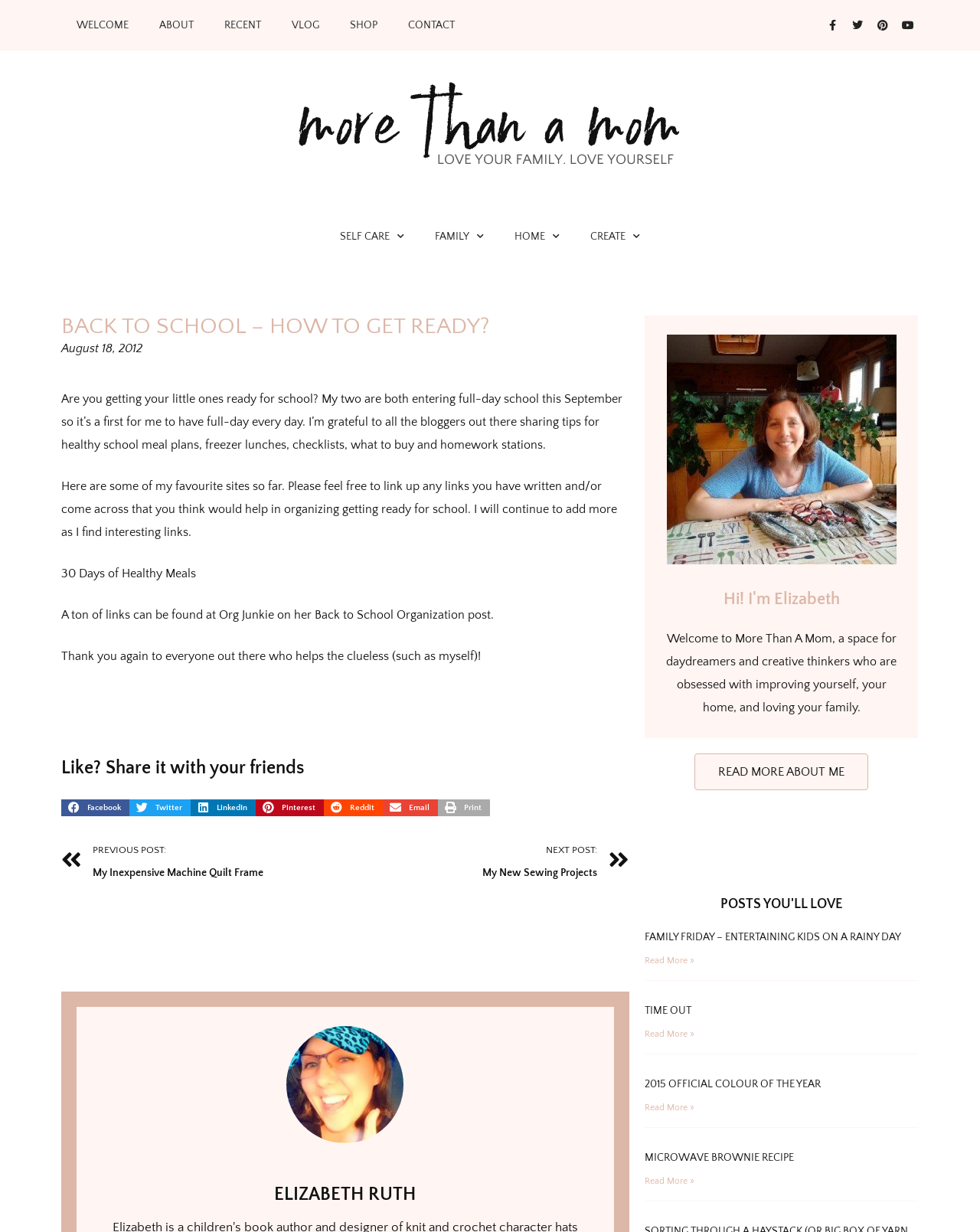What is the author's name?
Please describe in detail the information shown in the image to answer the question.

The author's name can be found in the link element with the text 'ELIZABETH RUTH' which is located at the bottom of the webpage, and also in the image element with the text 'Picture of Elizabeth Ruth'.